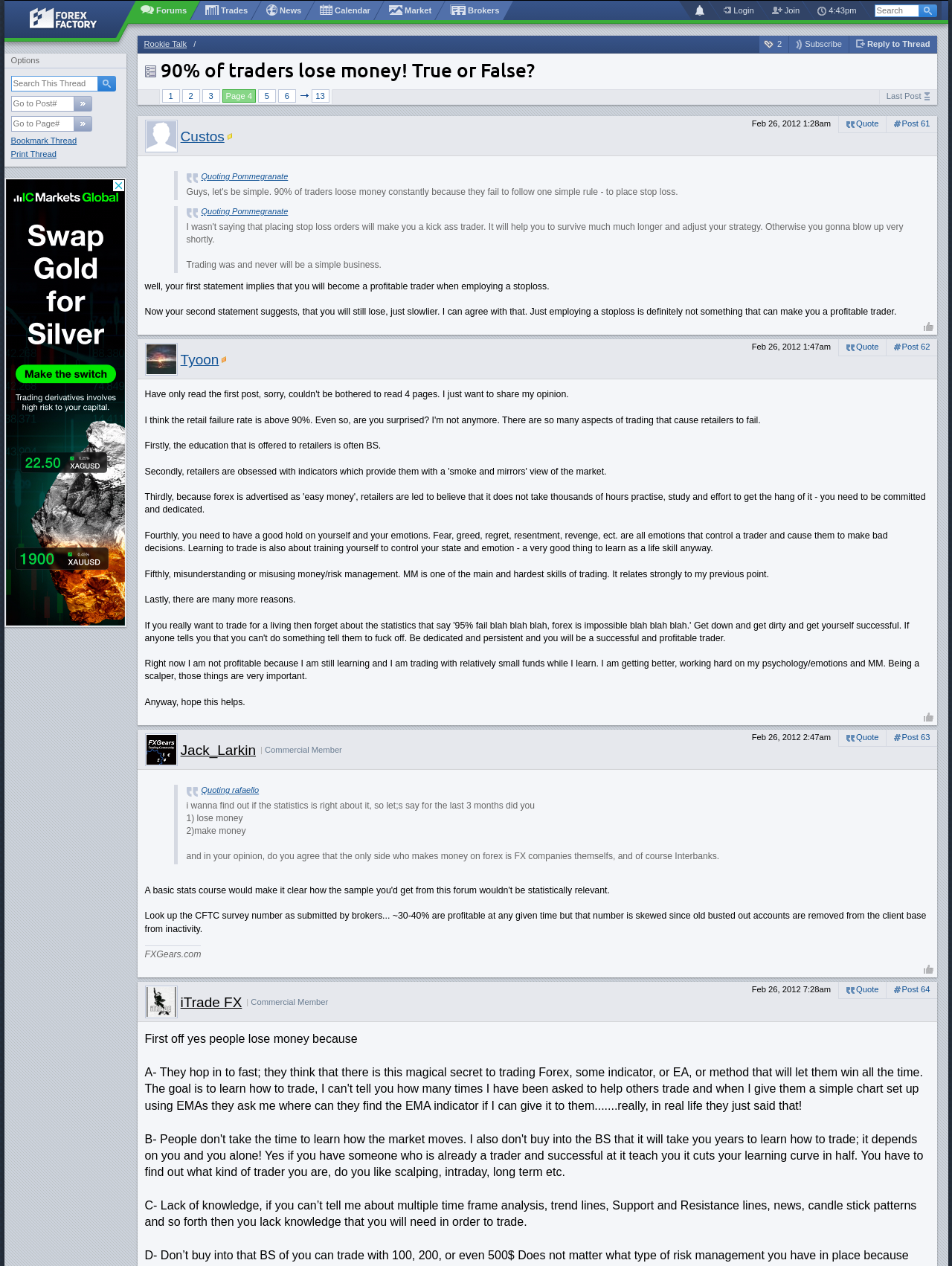Provide a brief response to the question using a single word or phrase: 
What is the username of the user who posted the first message?

Custos